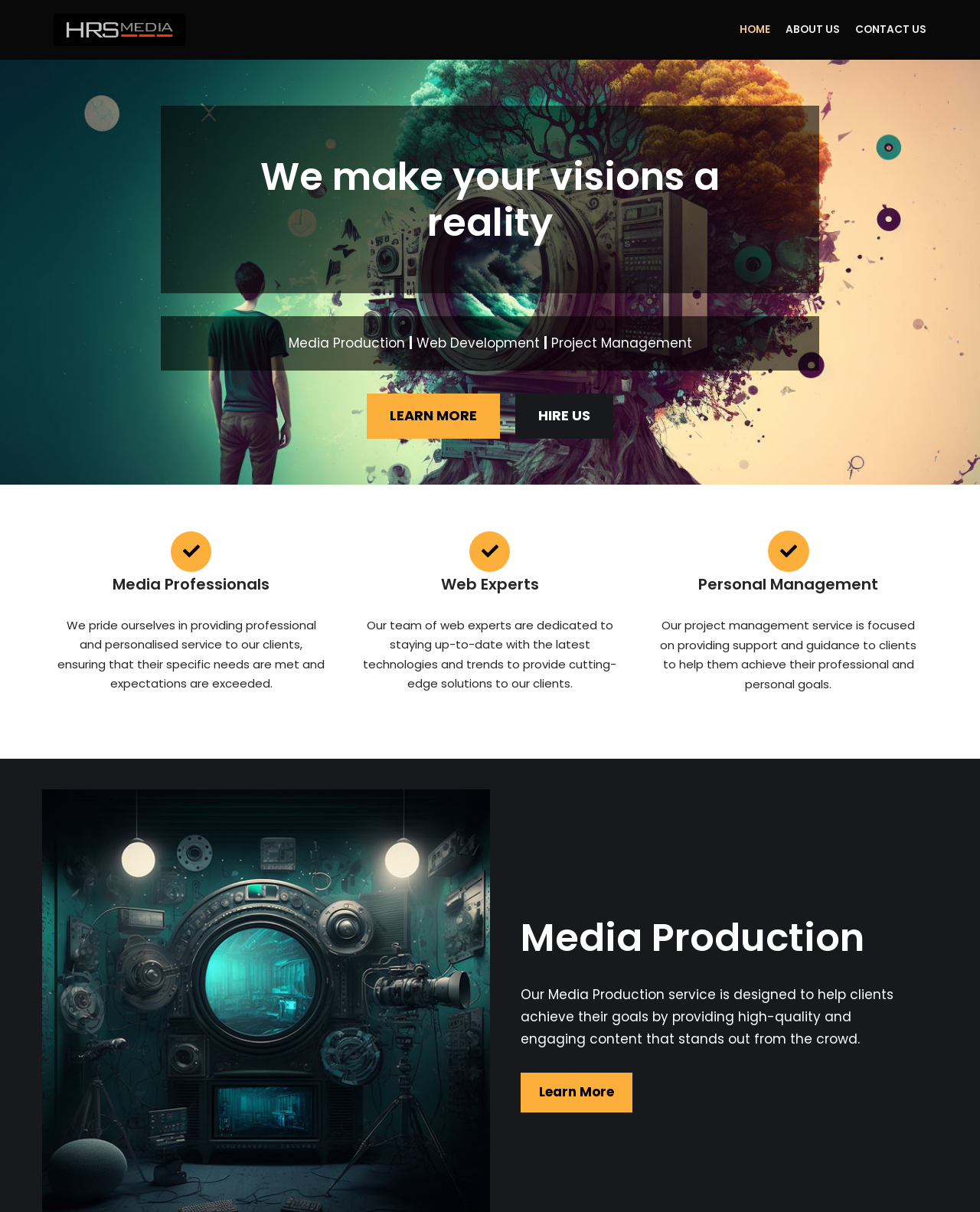Please find the bounding box coordinates of the element that you should click to achieve the following instruction: "Hire HRSmedia for a project". The coordinates should be presented as four float numbers between 0 and 1: [left, top, right, bottom].

[0.526, 0.325, 0.626, 0.362]